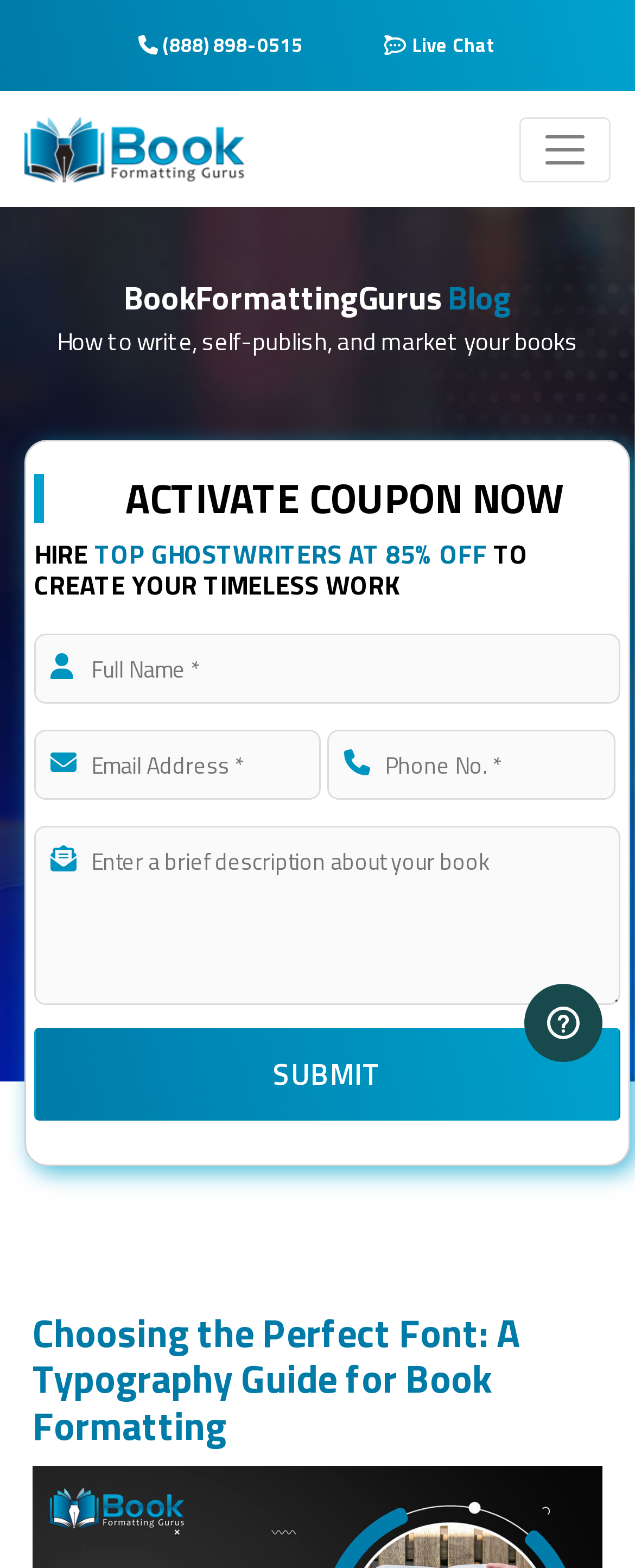Given the element description Live Chat, identify the bounding box coordinates for the UI element on the webpage screenshot. The format should be (top-left x, top-left y, bottom-right x, bottom-right y), with values between 0 and 1.

[0.579, 0.011, 0.808, 0.047]